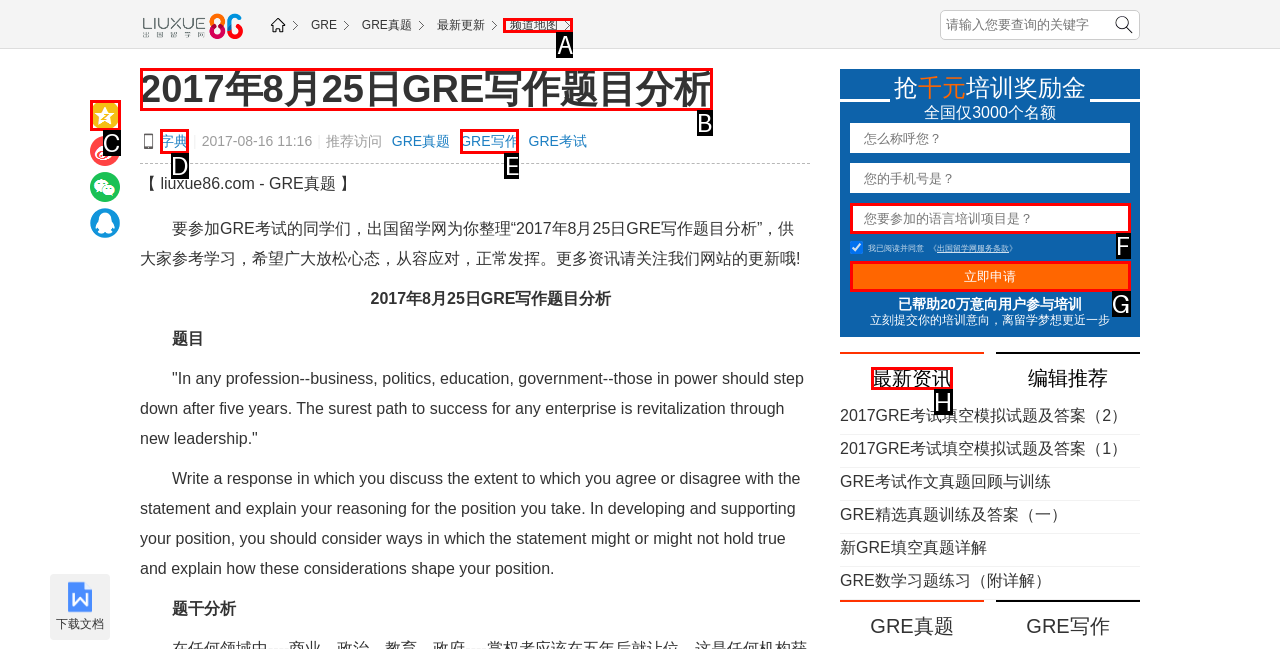Select the letter of the option that should be clicked to achieve the specified task: Read the latest news. Respond with just the letter.

H